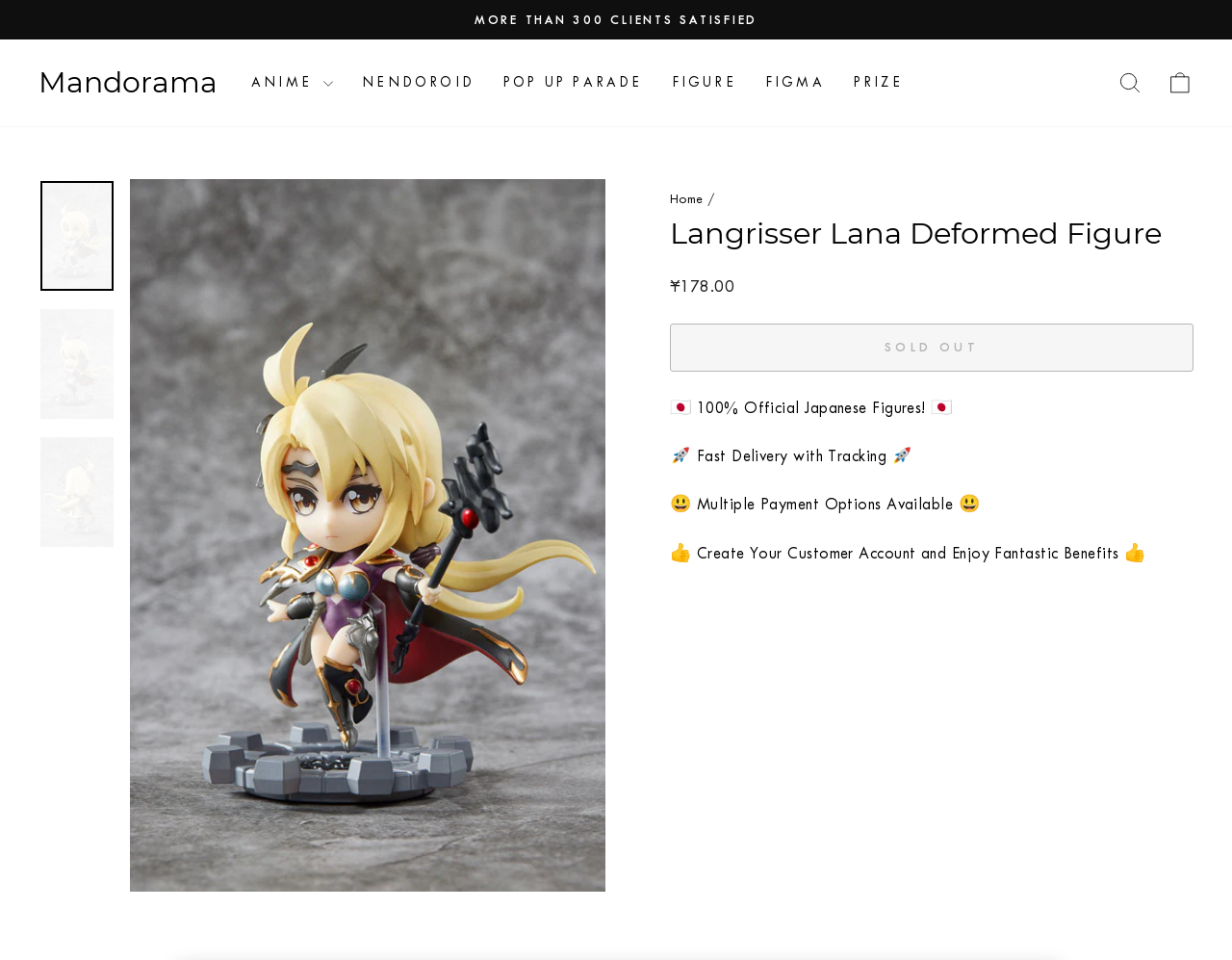Determine the bounding box coordinates for the UI element matching this description: "Anime".

[0.192, 0.068, 0.282, 0.105]